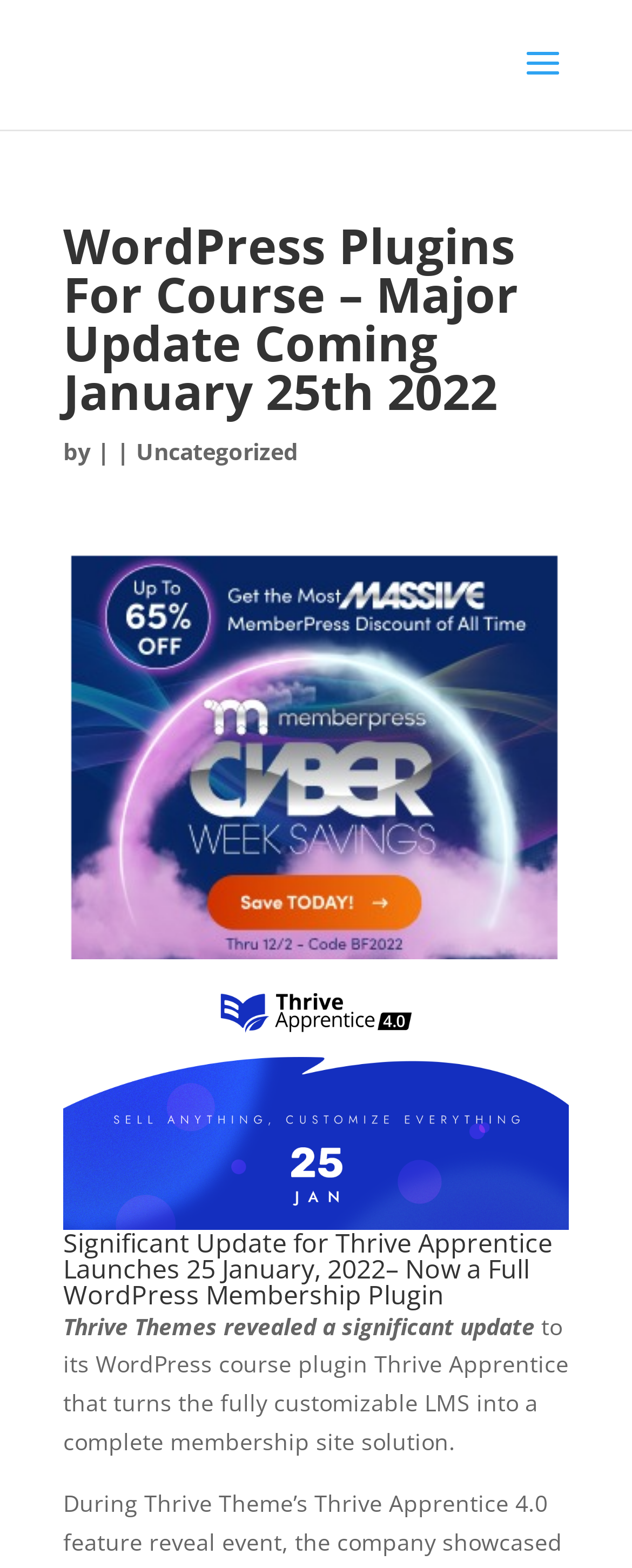Look at the image and give a detailed response to the following question: Who revealed the significant update?

I found the text 'Thrive Themes revealed a significant update' which indicates that Thrive Themes is the one who revealed the update.